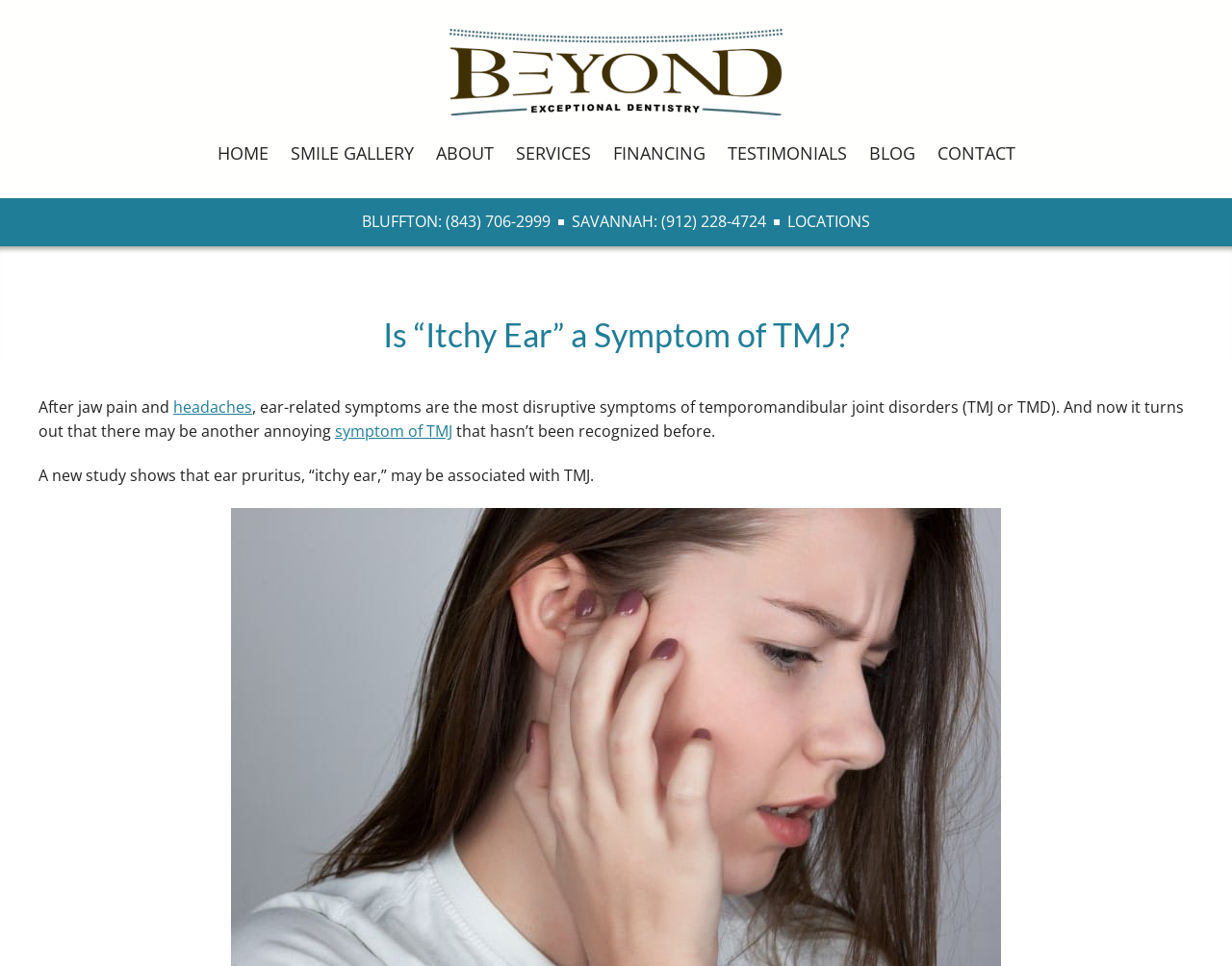What is the purpose of the 'LOCATIONS' link?
Based on the image, answer the question with a single word or brief phrase.

To find locations